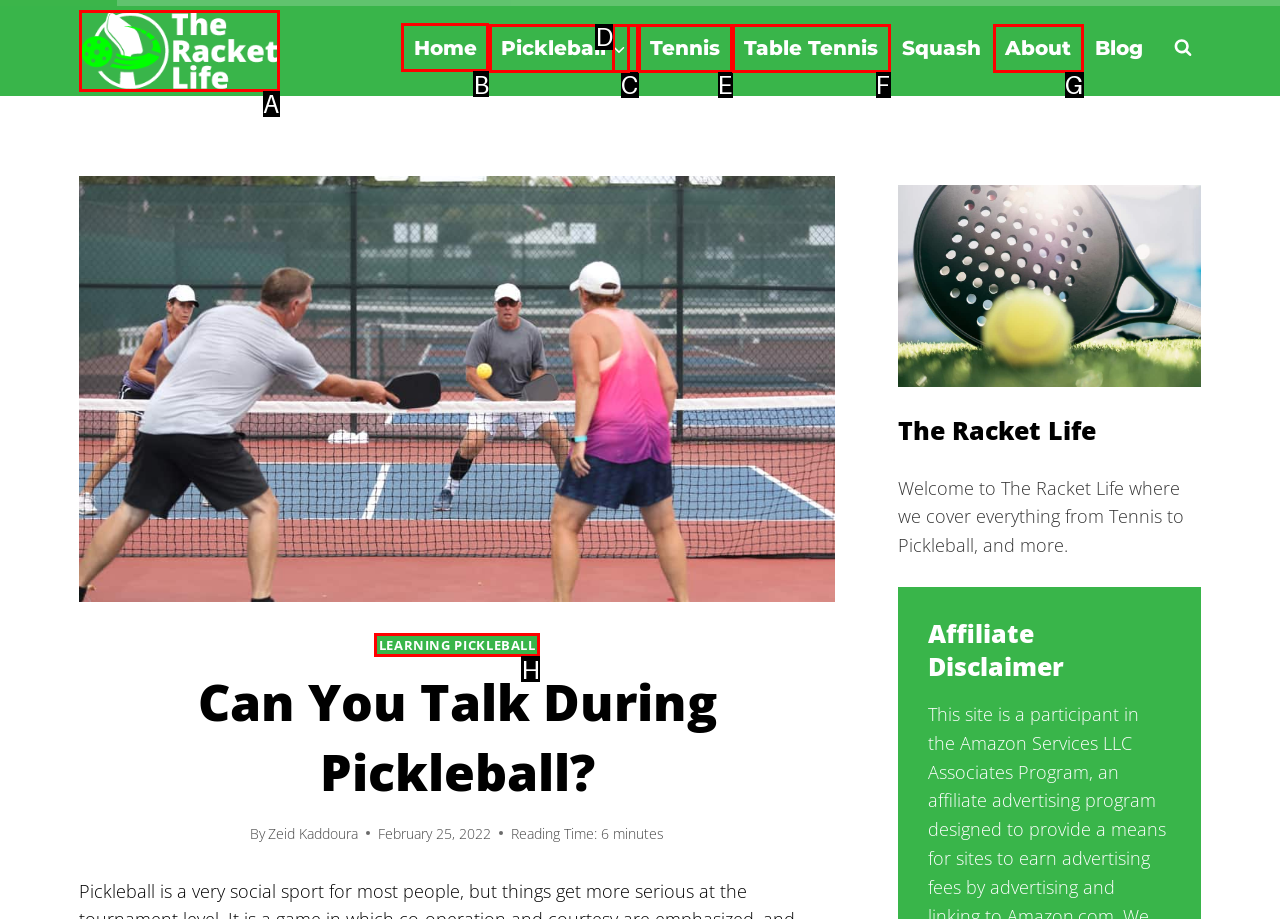Tell me which one HTML element I should click to complete the following instruction: go to home page
Answer with the option's letter from the given choices directly.

B